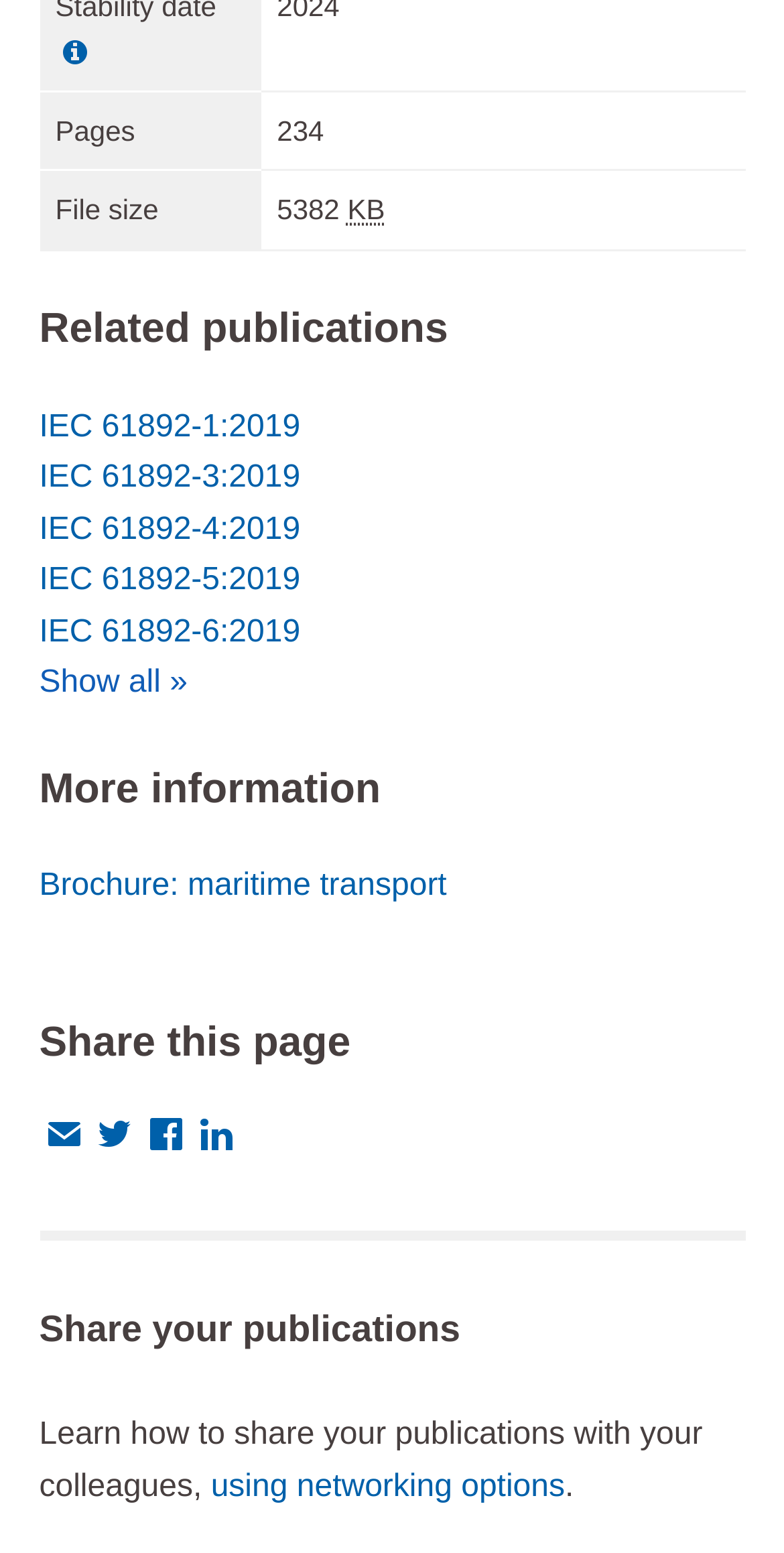Please identify the bounding box coordinates of the clickable element to fulfill the following instruction: "Click on the 'Show all »' link". The coordinates should be four float numbers between 0 and 1, i.e., [left, top, right, bottom].

[0.05, 0.429, 0.239, 0.451]